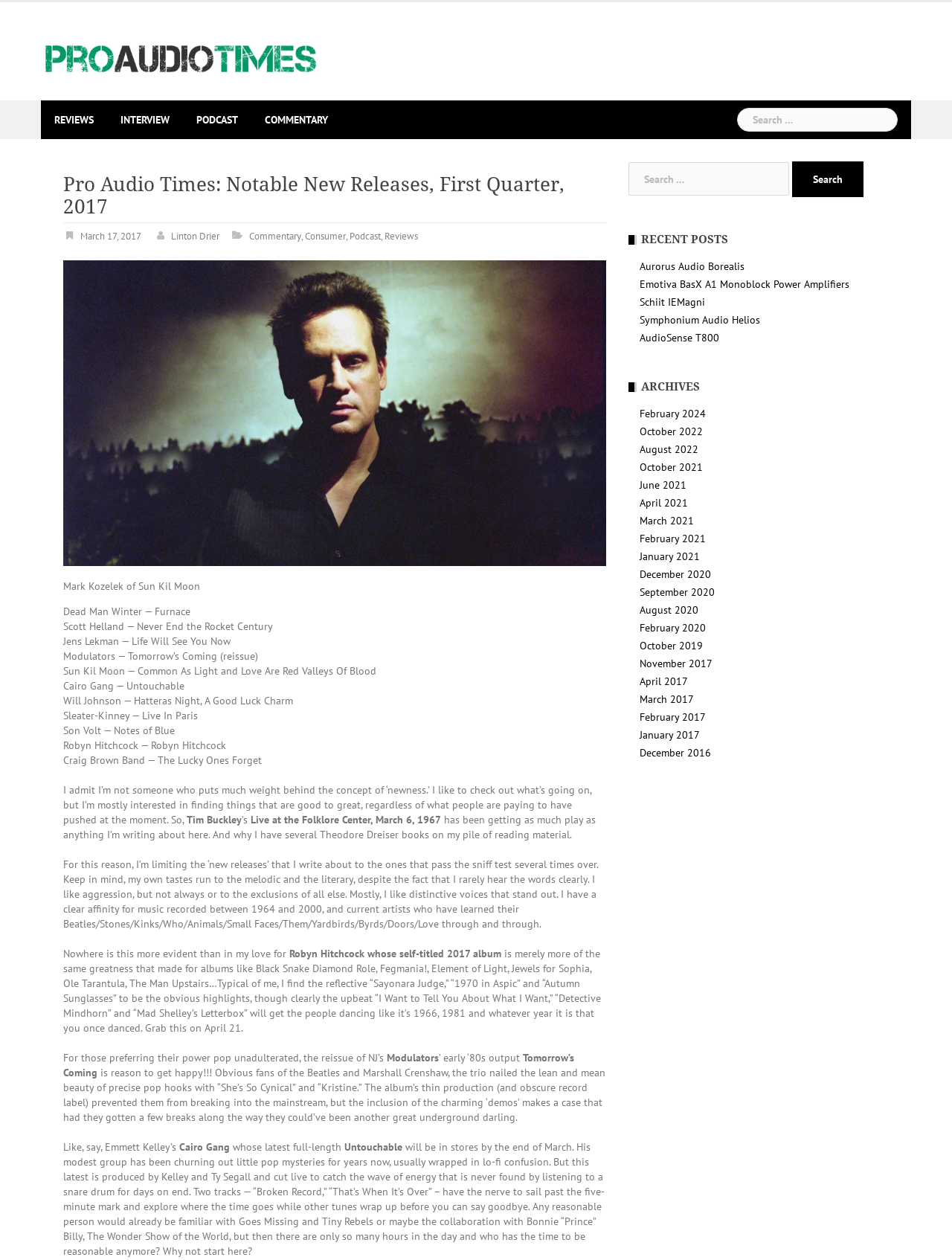Please determine the bounding box coordinates of the element's region to click for the following instruction: "Read recent post Aurorus Audio Borealis".

[0.672, 0.206, 0.782, 0.217]